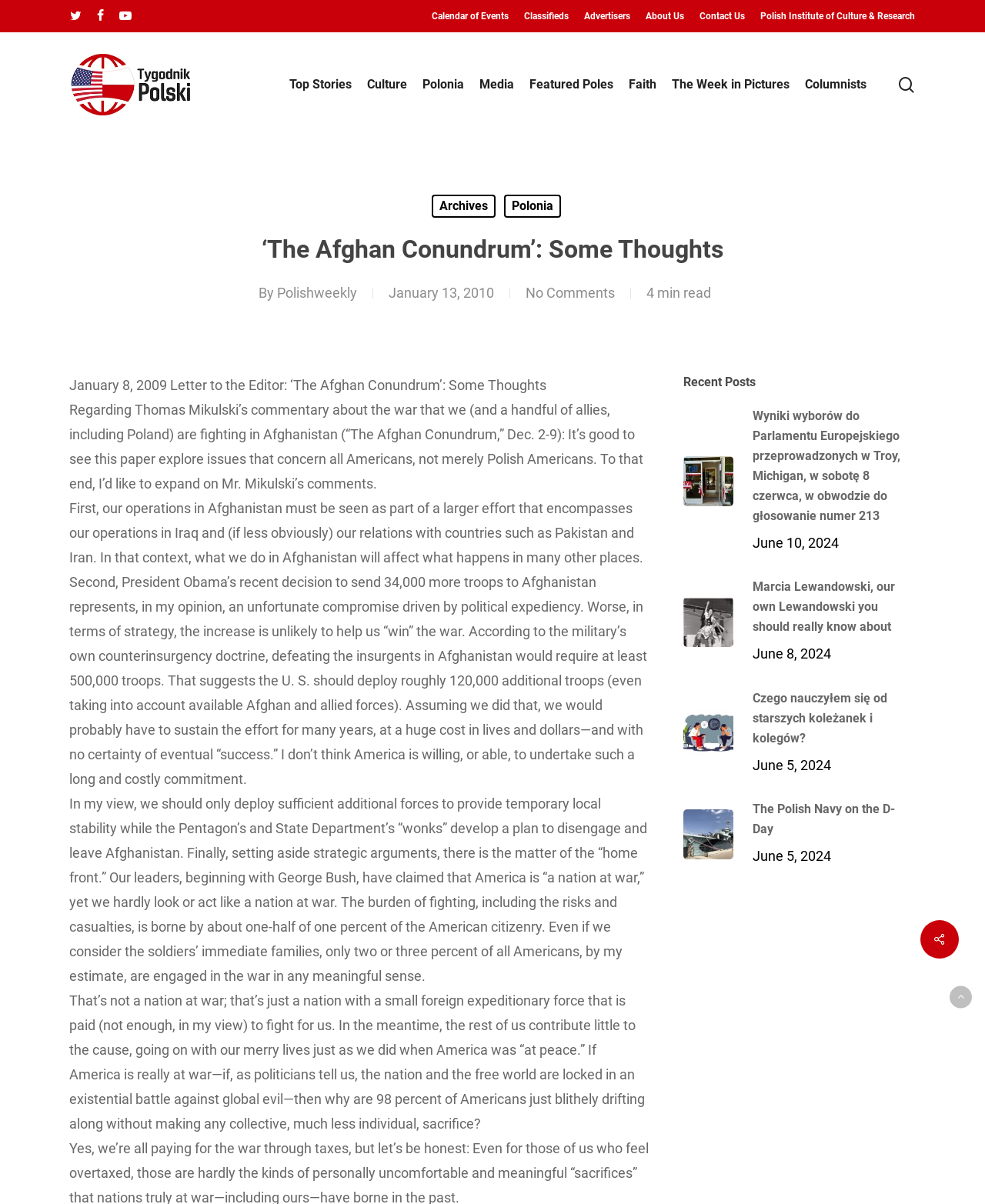What is the category of the article?
Your answer should be a single word or phrase derived from the screenshot.

Columnists